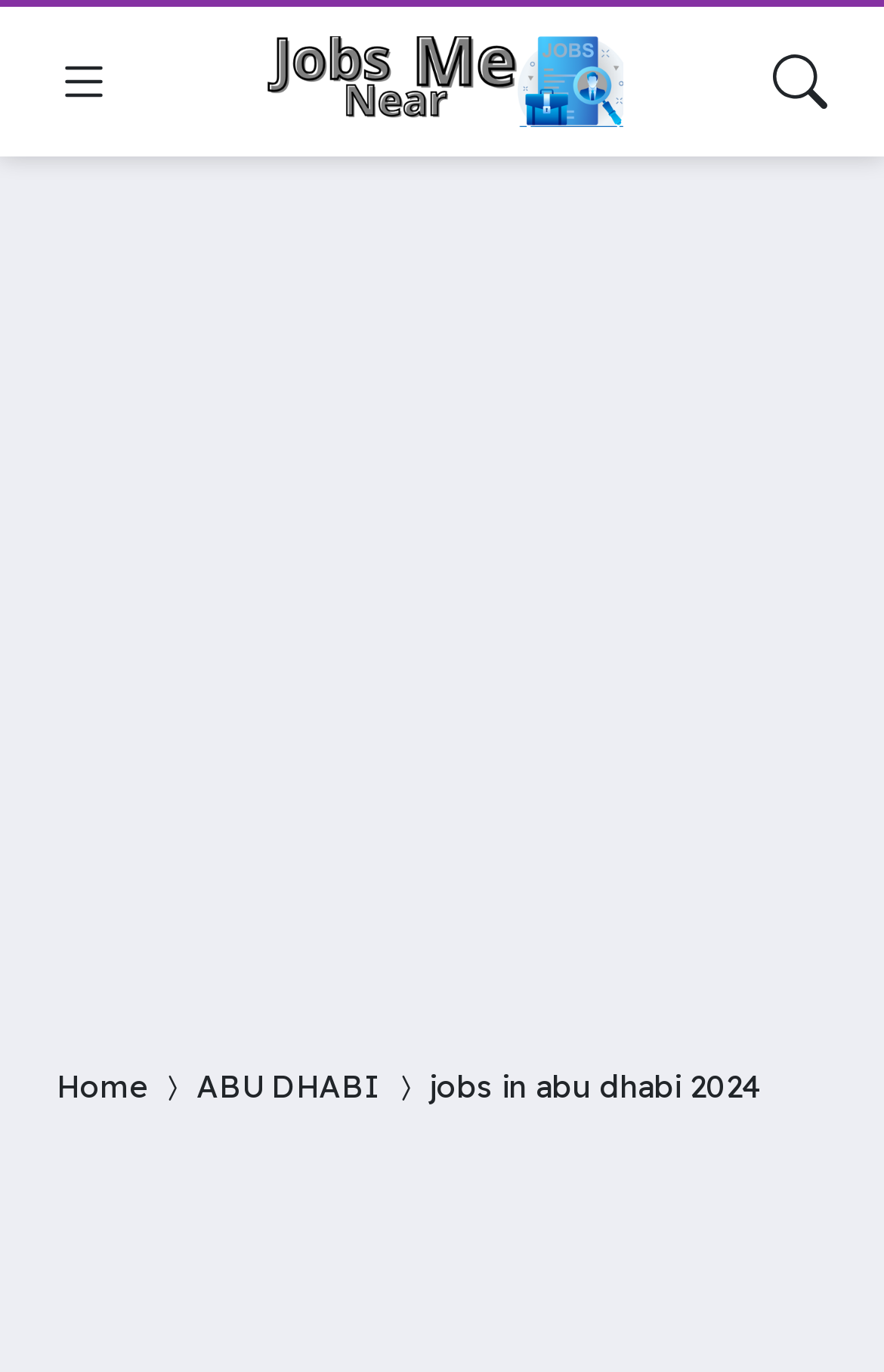What is the text on the top-right link?
From the image, provide a succinct answer in one word or a short phrase.

Search Site